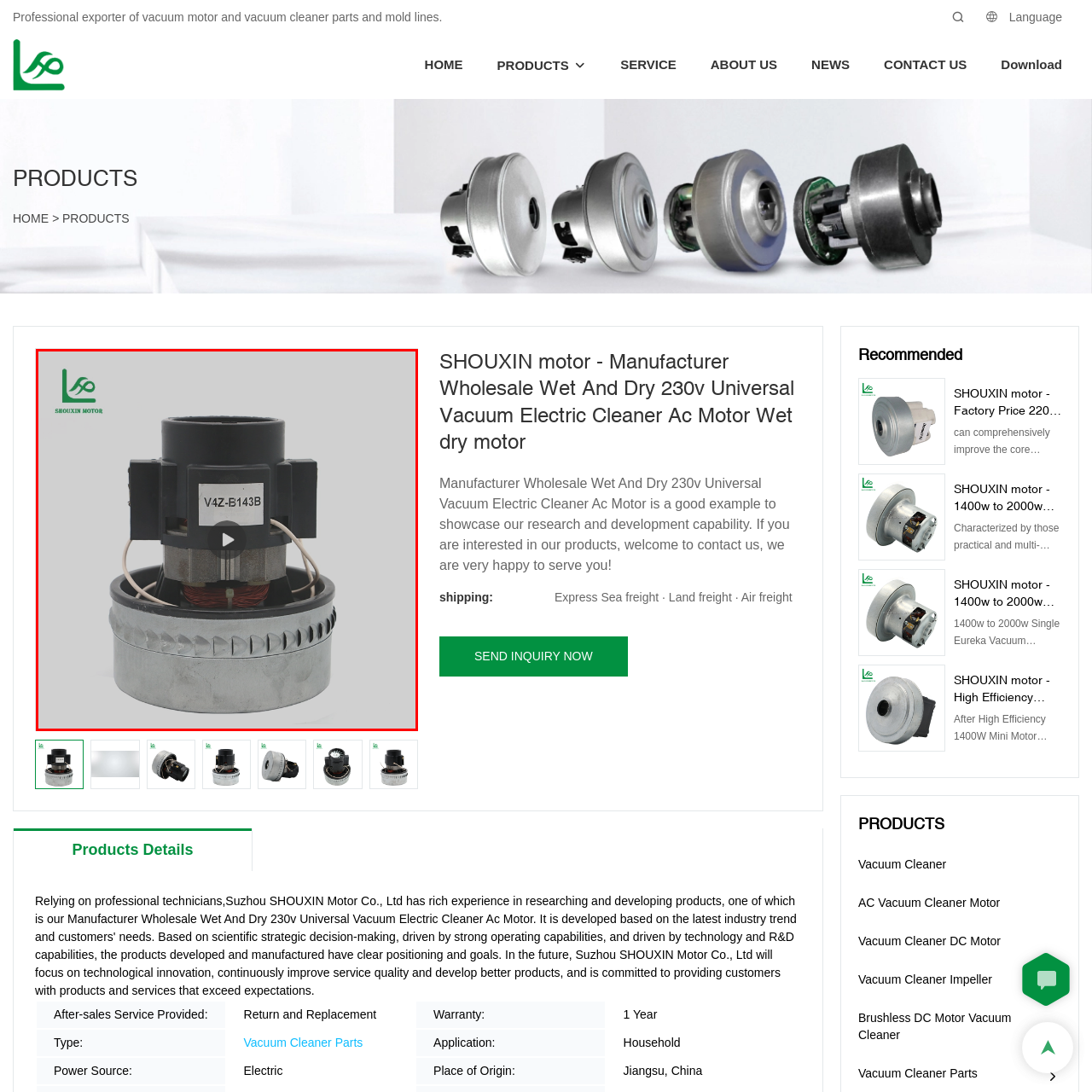What is the material of the motor's casing?
Concentrate on the part of the image that is enclosed by the red bounding box and provide a detailed response to the question.

The caption highlights the motor's robust construction, which features a metallic casing, indicating that the material of the motor's casing is metallic.